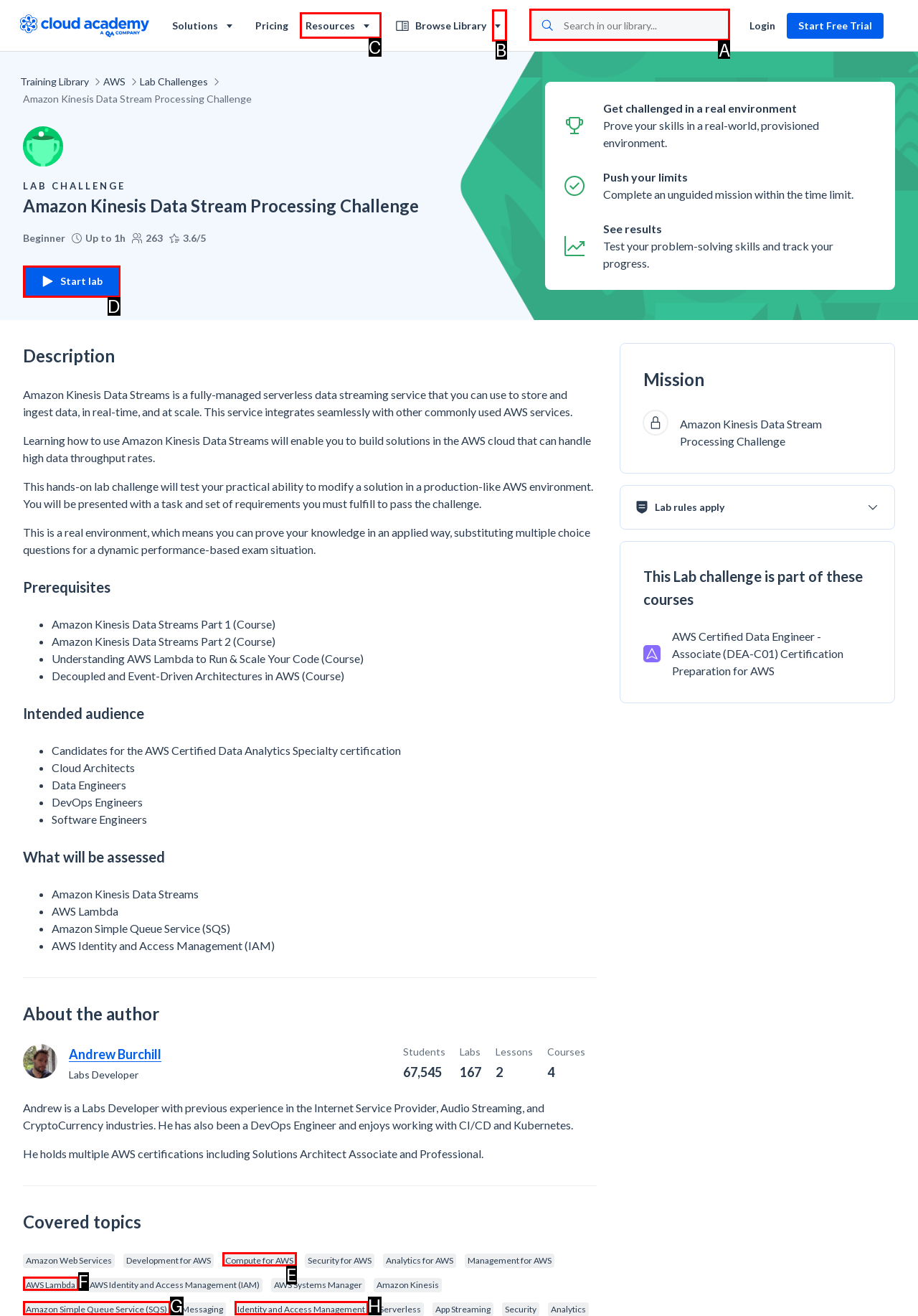Which option should be clicked to execute the task: Search in the library?
Reply with the letter of the chosen option.

A